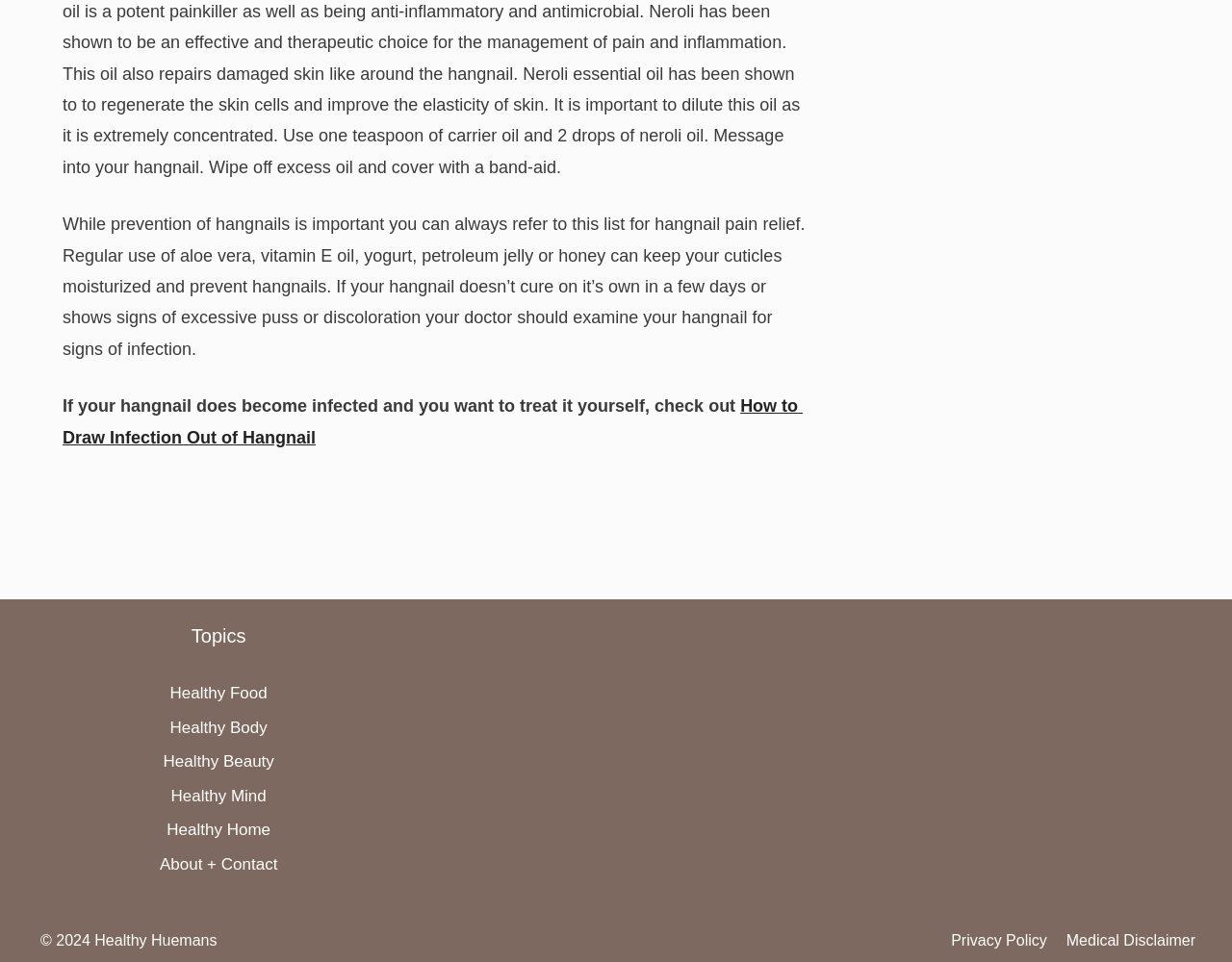Using the information shown in the image, answer the question with as much detail as possible: What is the copyright year of this website?

The copyright information at the bottom of the webpage states '© 2024 Healthy Huemans', which indicates that the copyright year is 2024.